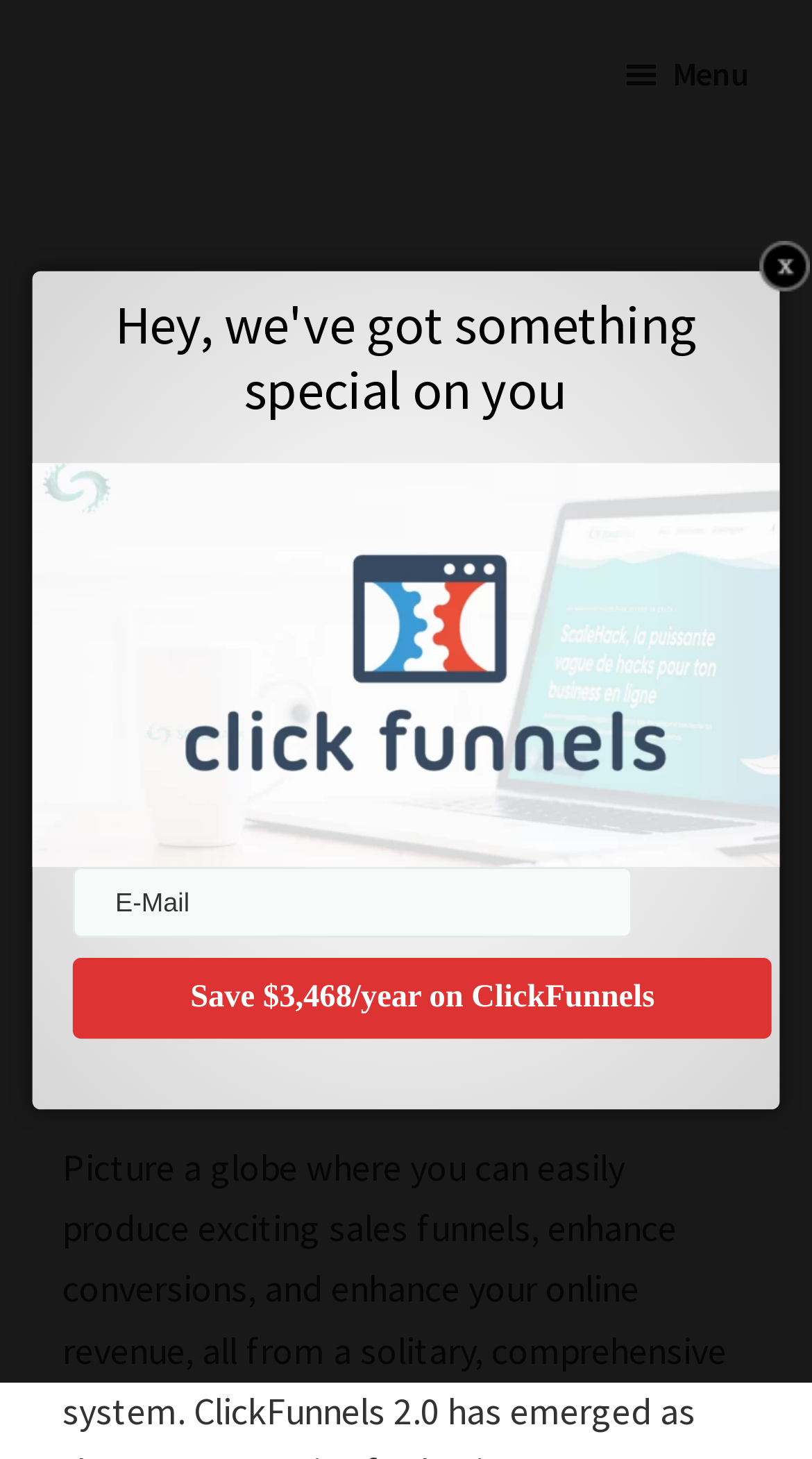Generate a thorough caption detailing the webpage content.

The webpage is about ClickFunnels 2.0 BlueSnap, with a prominent header at the top center of the page displaying the title "ClickFunnels 2.0 BlueSnap". Below the header, there is a paragraph of text that discusses the challenges companies face in capturing their target audience's attention and how ClickFunnels 2.0 stands out as a solution.

On the top left corner, there are two links, "Skip to main content" and "Skip to primary sidebar", which are likely navigation aids for accessibility purposes. Next to these links, there is a menu button with an icon, which is not expanded by default.

On the right side of the page, near the top, there is a link with no text, which may be an image or an icon. Below this link, there is a heading that reads "Hey, we've got something special on you", which is followed by a form with a required email textbox and a button that says "Save $3,468/year on ClickFunnels". This form is likely a call-to-action to encourage visitors to sign up or learn more about ClickFunnels 2.0.